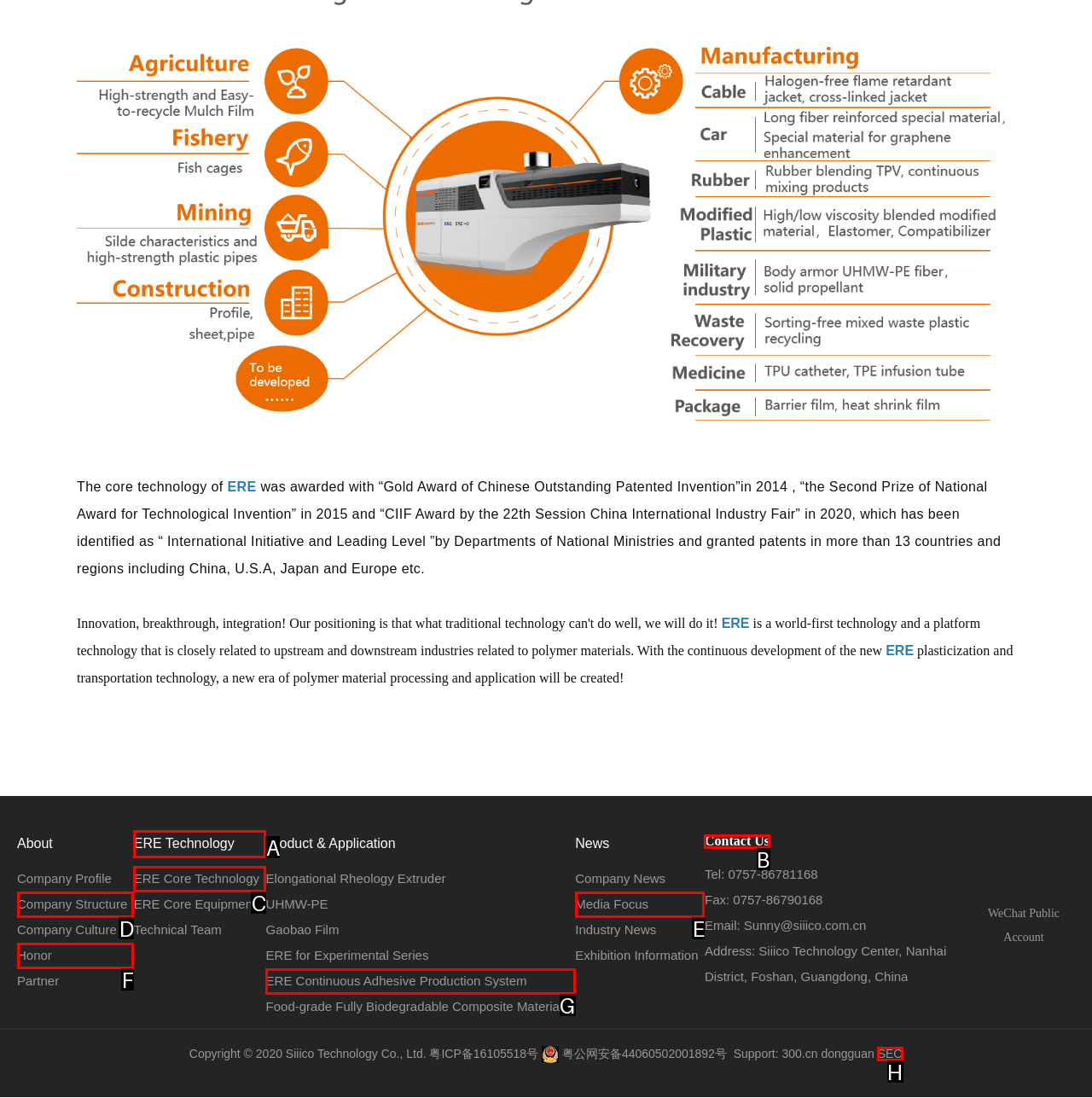Determine which UI element I need to click to achieve the following task: Contact Us Provide your answer as the letter of the selected option.

B